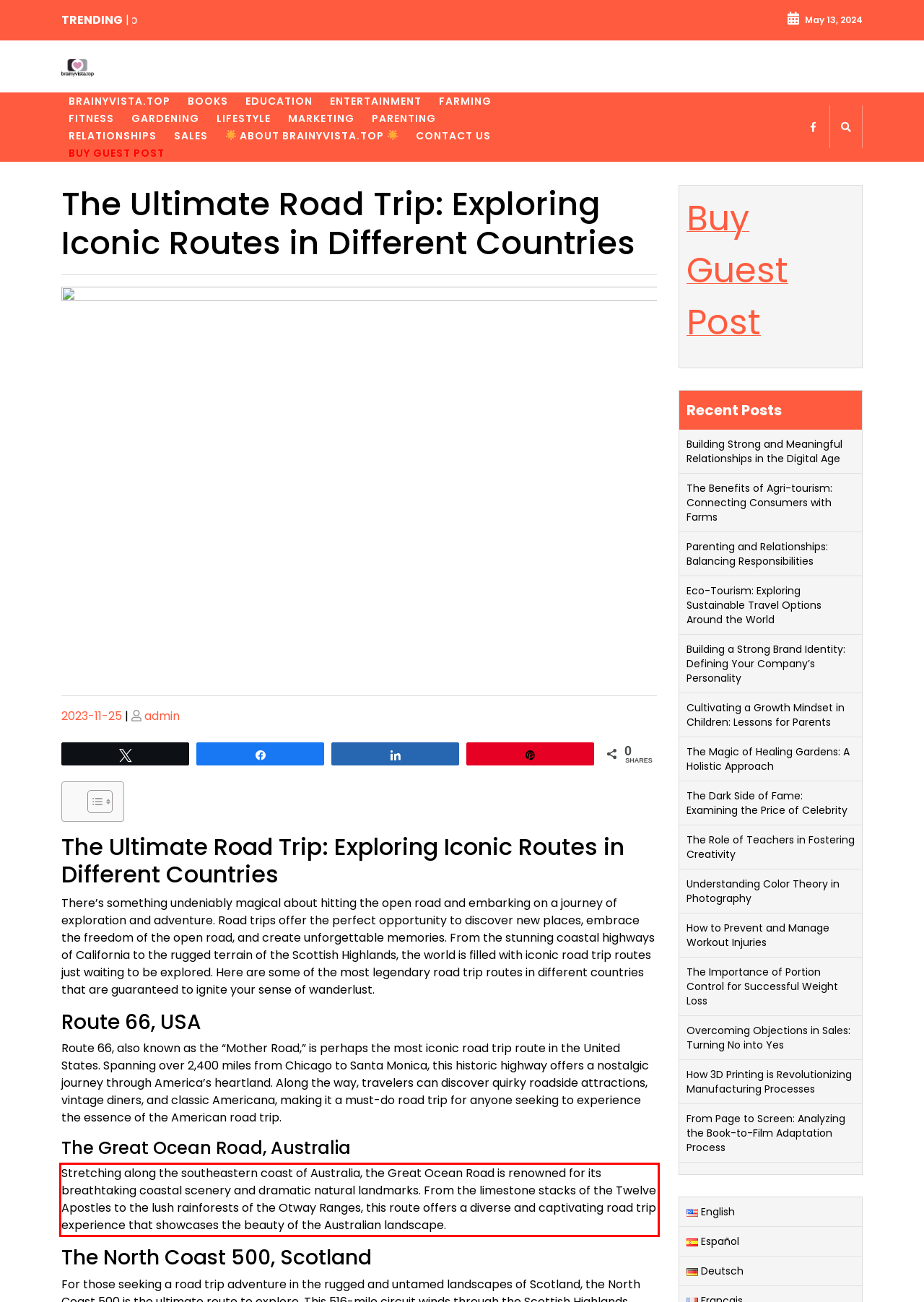Given a screenshot of a webpage, locate the red bounding box and extract the text it encloses.

Stretching along the southeastern coast of Australia, the Great Ocean Road is renowned for its breathtaking coastal scenery and dramatic natural landmarks. From the limestone stacks of the Twelve Apostles to the lush rainforests of the Otway Ranges, this route offers a diverse and captivating road trip experience that showcases the beauty of the Australian landscape.